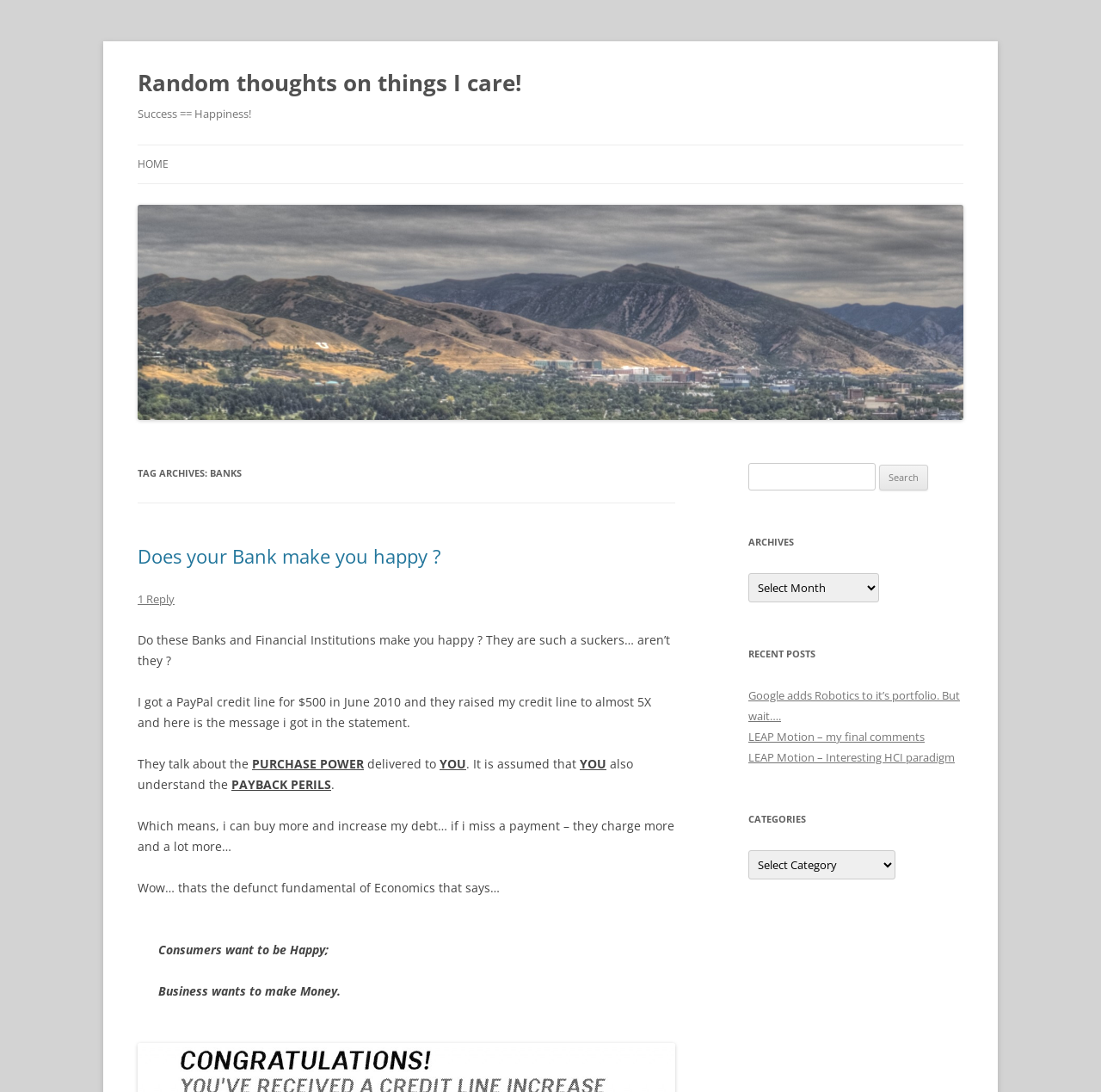Please identify the bounding box coordinates of the region to click in order to complete the task: "Search for something". The coordinates must be four float numbers between 0 and 1, specified as [left, top, right, bottom].

[0.68, 0.424, 0.795, 0.449]